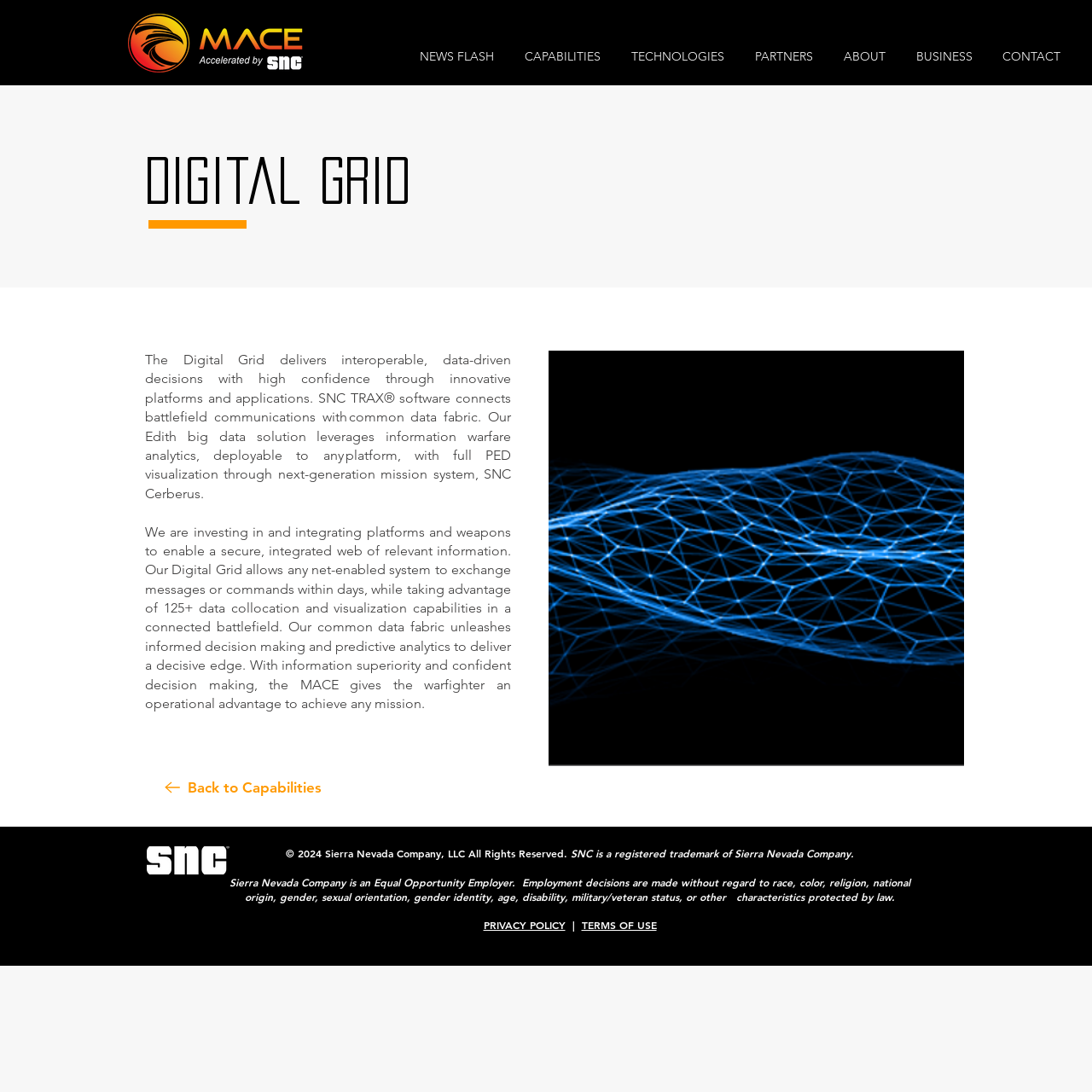What is the year of the copyright?
Provide an in-depth and detailed explanation in response to the question.

I found the answer by looking at the footer section of the page, which says '© 2024 Sierra Nevada Company, LLC All Rights Reserved'.